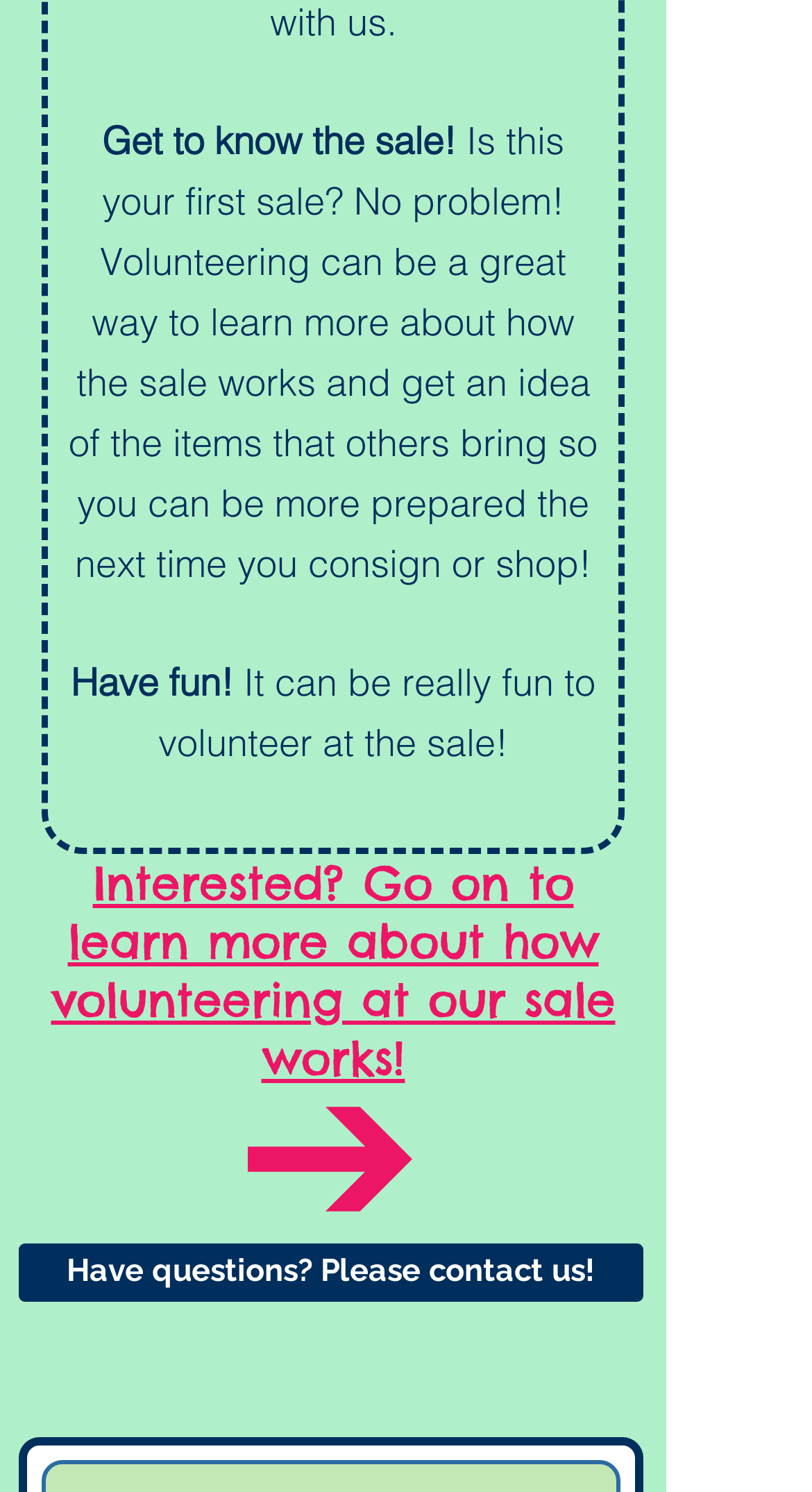From the webpage screenshot, identify the region described by aria-label="Black Instagram Icon". Provide the bounding box coordinates as (top-left x, top-left y, bottom-right x, bottom-right y), with each value being a floating point number between 0 and 1.

[0.492, 0.904, 0.582, 0.953]